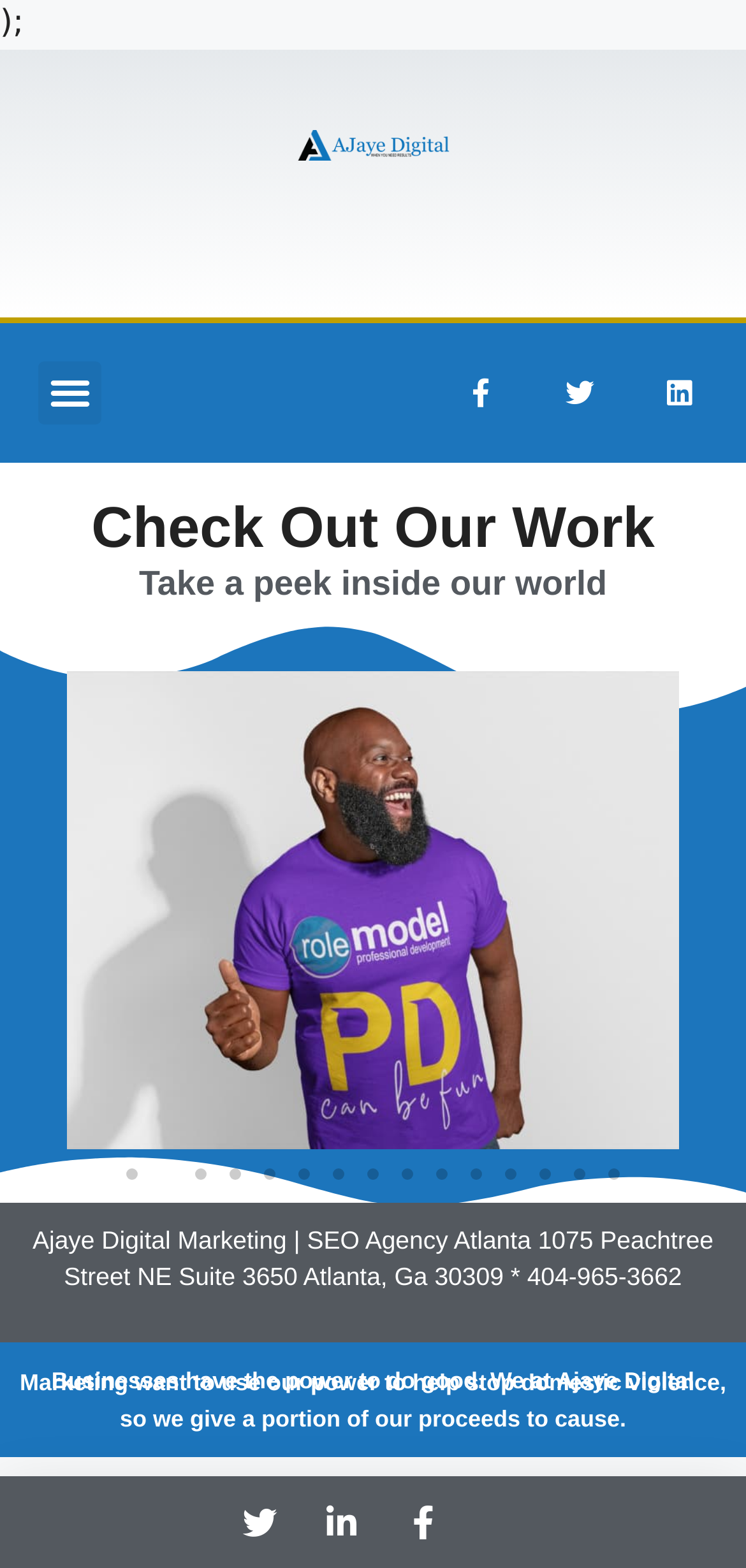Determine the bounding box coordinates for the HTML element mentioned in the following description: "Menu". The coordinates should be a list of four floats ranging from 0 to 1, represented as [left, top, right, bottom].

[0.051, 0.23, 0.136, 0.27]